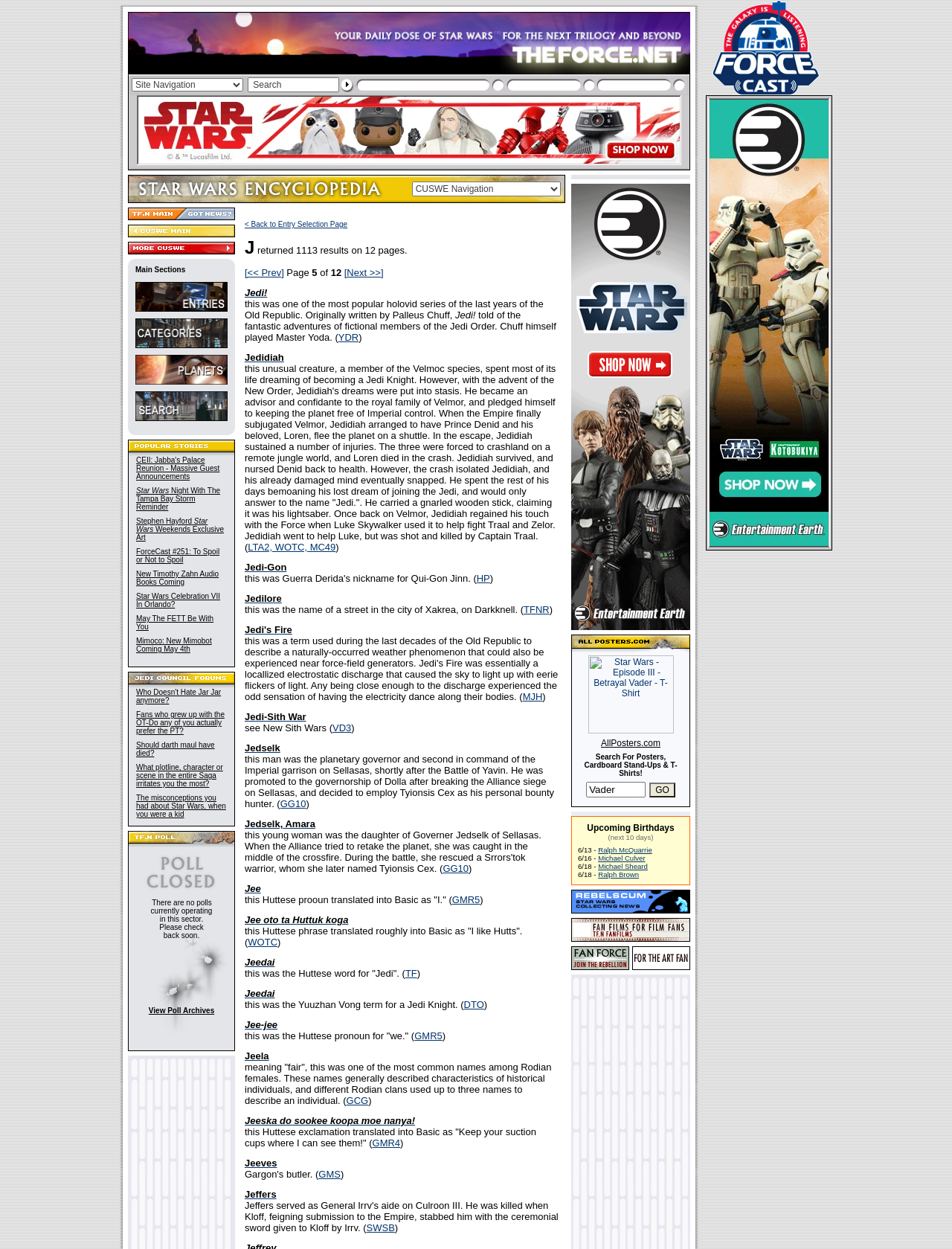What is the function of the 'Submit' button?
Please provide a full and detailed response to the question.

The 'Submit' button is located next to the search bar and is used to submit the user's search query to the website, allowing them to retrieve relevant results.